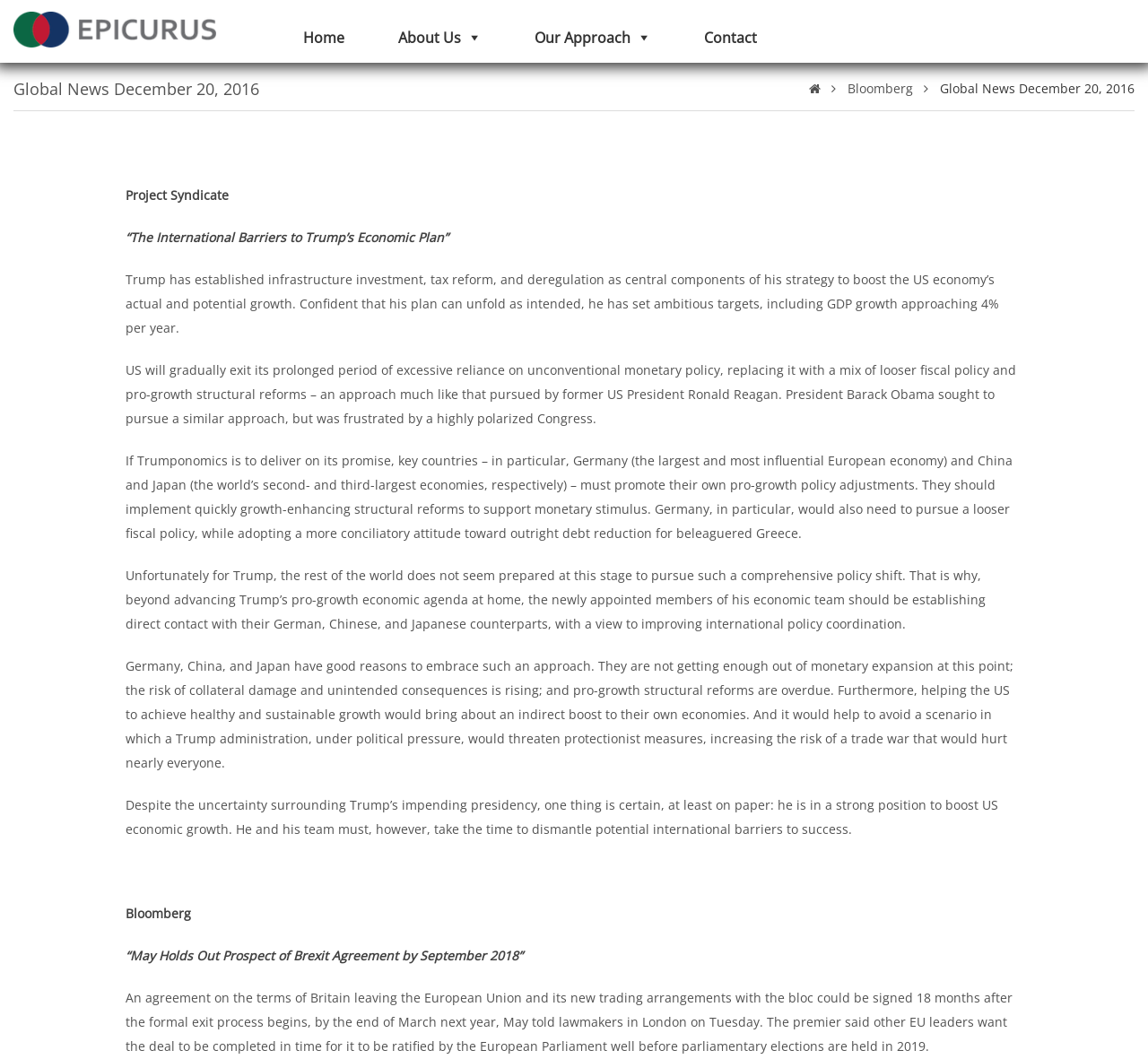Please look at the image and answer the question with a detailed explanation: What is the topic of the first article on this webpage?

The first article on the webpage has a heading 'Global News December 20, 2016' and the text 'The International Barriers to Trump’s Economic Plan', indicating that the topic of the article is Trump's economic plan.